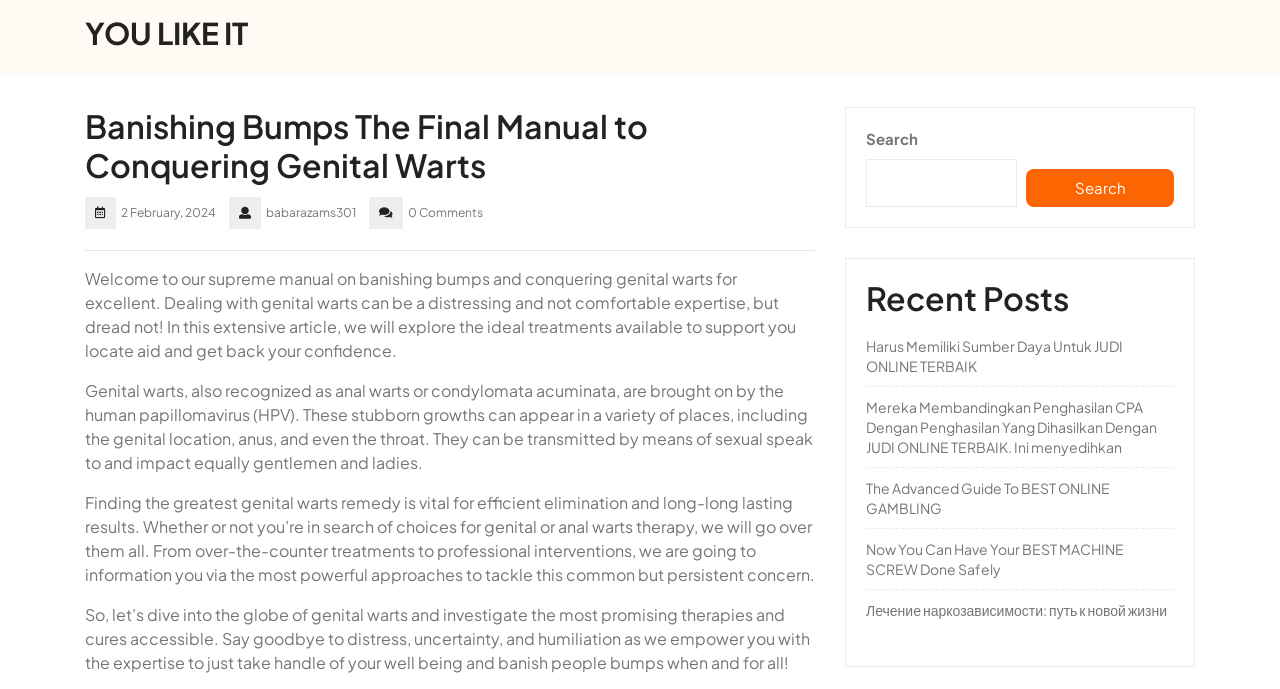Please indicate the bounding box coordinates of the element's region to be clicked to achieve the instruction: "Click the 'Harus Memiliki Sumber Daya Untuk JUDI ONLINE TERBAIK' link". Provide the coordinates as four float numbers between 0 and 1, i.e., [left, top, right, bottom].

[0.677, 0.489, 0.877, 0.544]